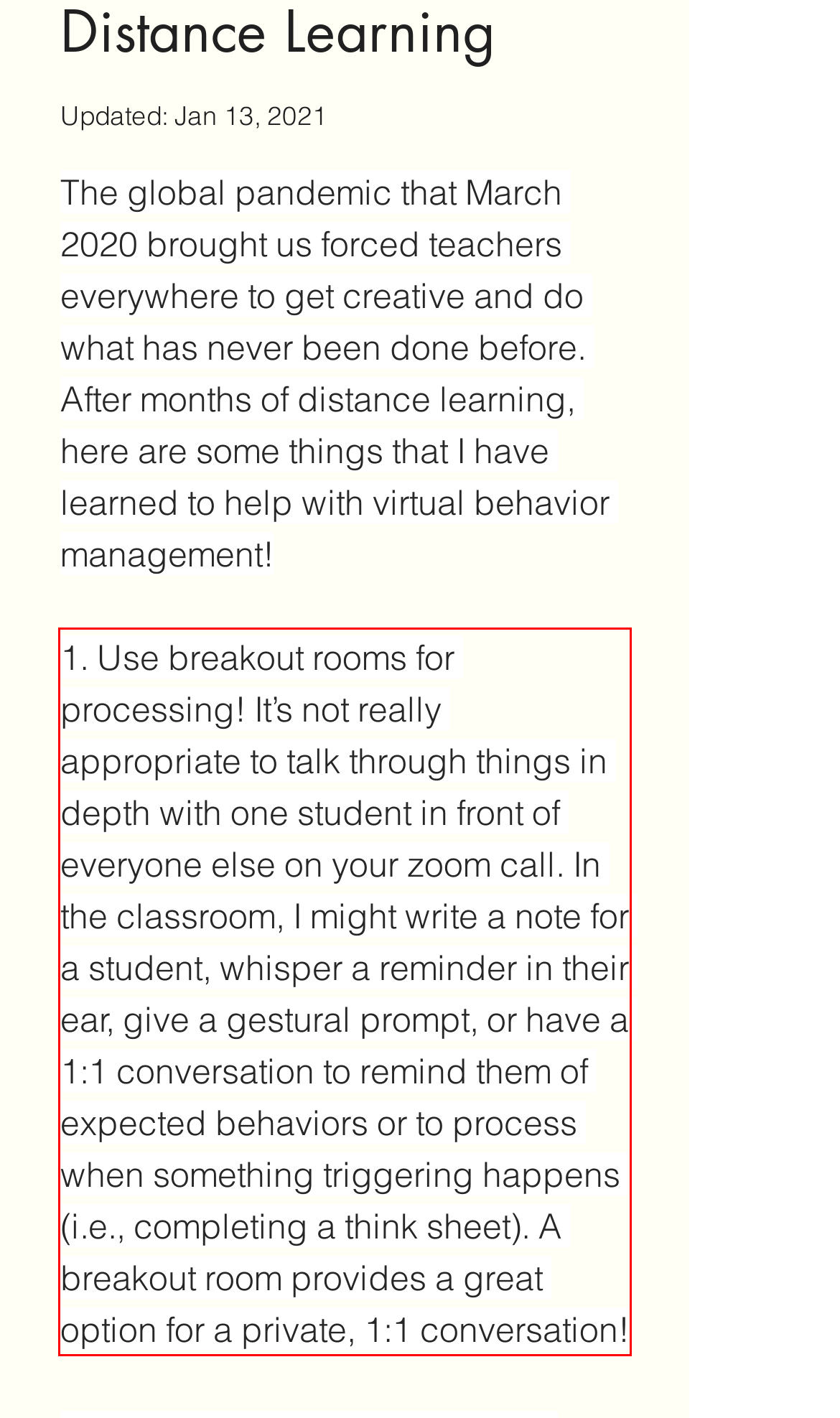Examine the webpage screenshot and use OCR to obtain the text inside the red bounding box.

1. Use breakout rooms for processing! It’s not really appropriate to talk through things in depth with one student in front of everyone else on your zoom call. In the classroom, I might write a note for a student, whisper a reminder in their ear, give a gestural prompt, or have a 1:1 conversation to remind them of expected behaviors or to process when something triggering happens (i.e., completing a think sheet). A breakout room provides a great option for a private, 1:1 conversation!